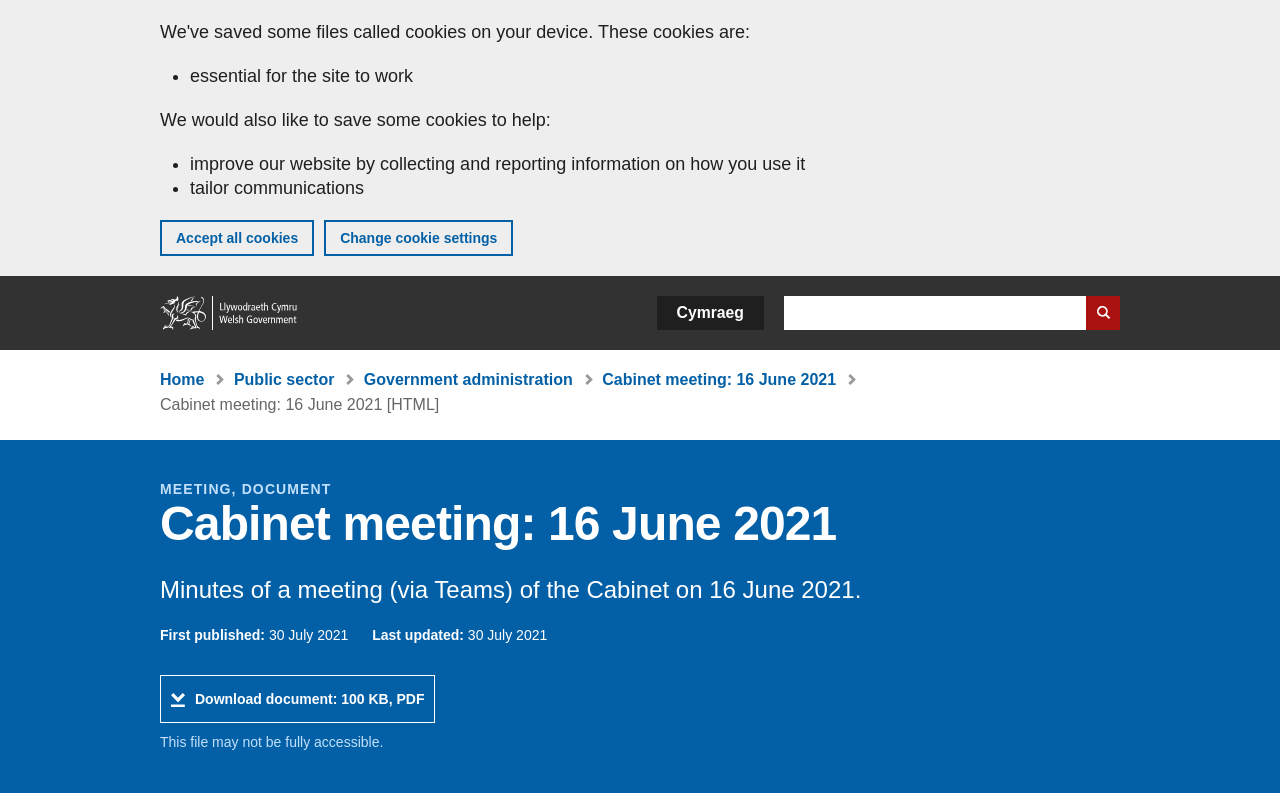Highlight the bounding box coordinates of the region I should click on to meet the following instruction: "Change cookie settings".

[0.253, 0.277, 0.401, 0.323]